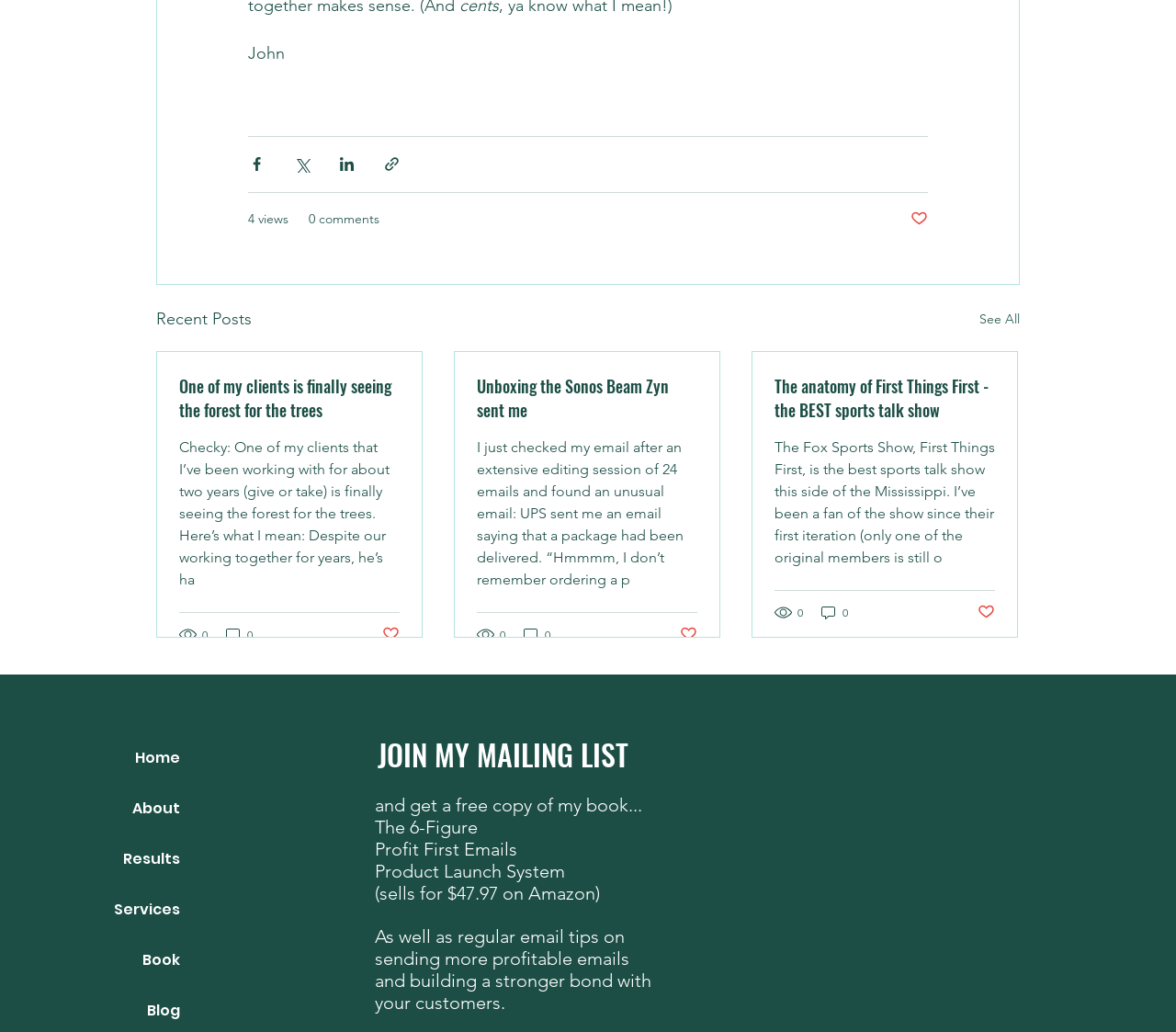Find the bounding box coordinates of the clickable area required to complete the following action: "View the post about unboxing the Sonos Beam".

[0.405, 0.362, 0.593, 0.409]